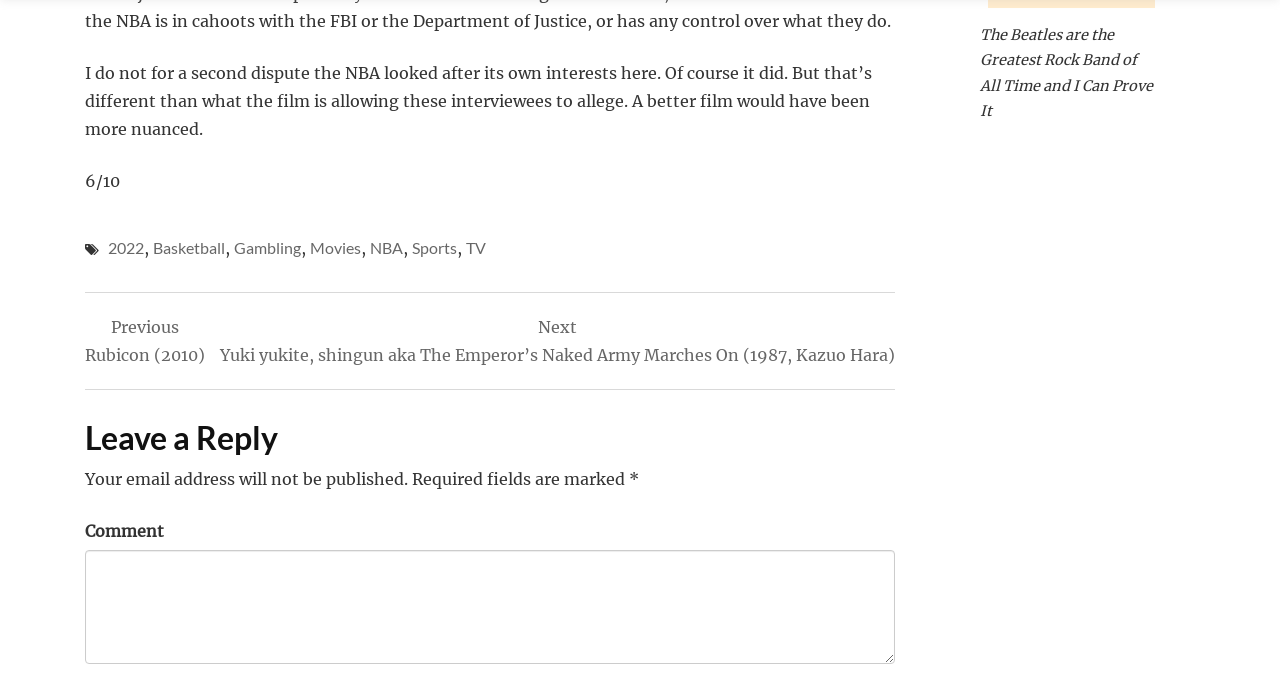What is required to be filled in the comment section?
Use the image to answer the question with a single word or phrase.

Email address and comment